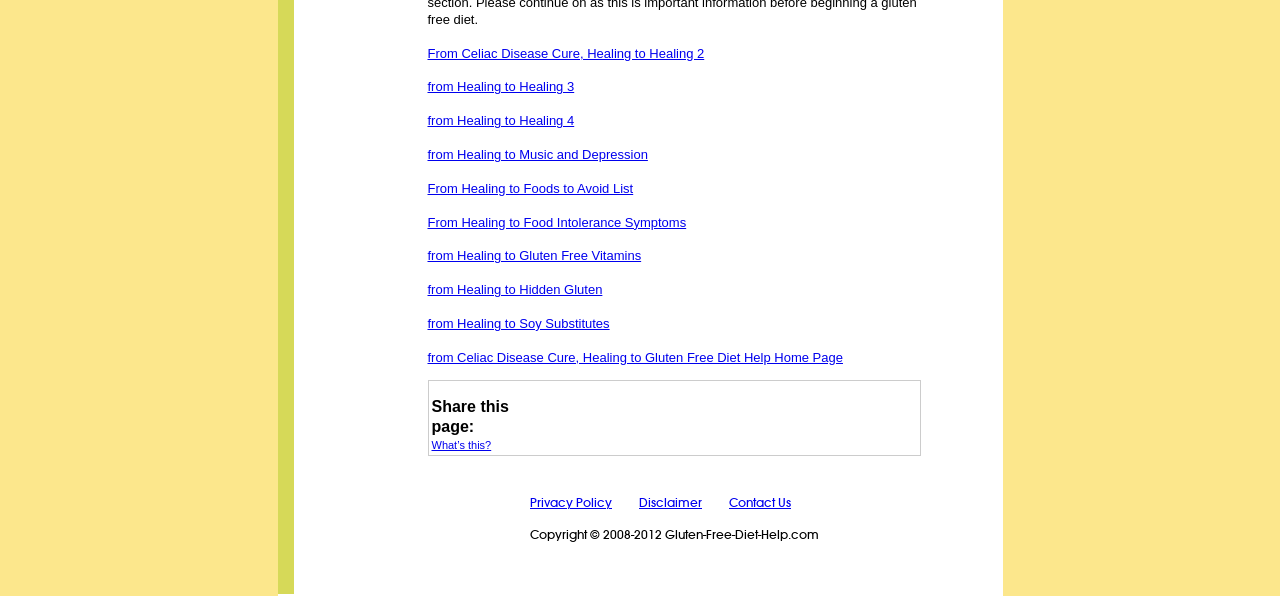How many images are there in the footer section?
Using the image provided, answer with just one word or phrase.

3